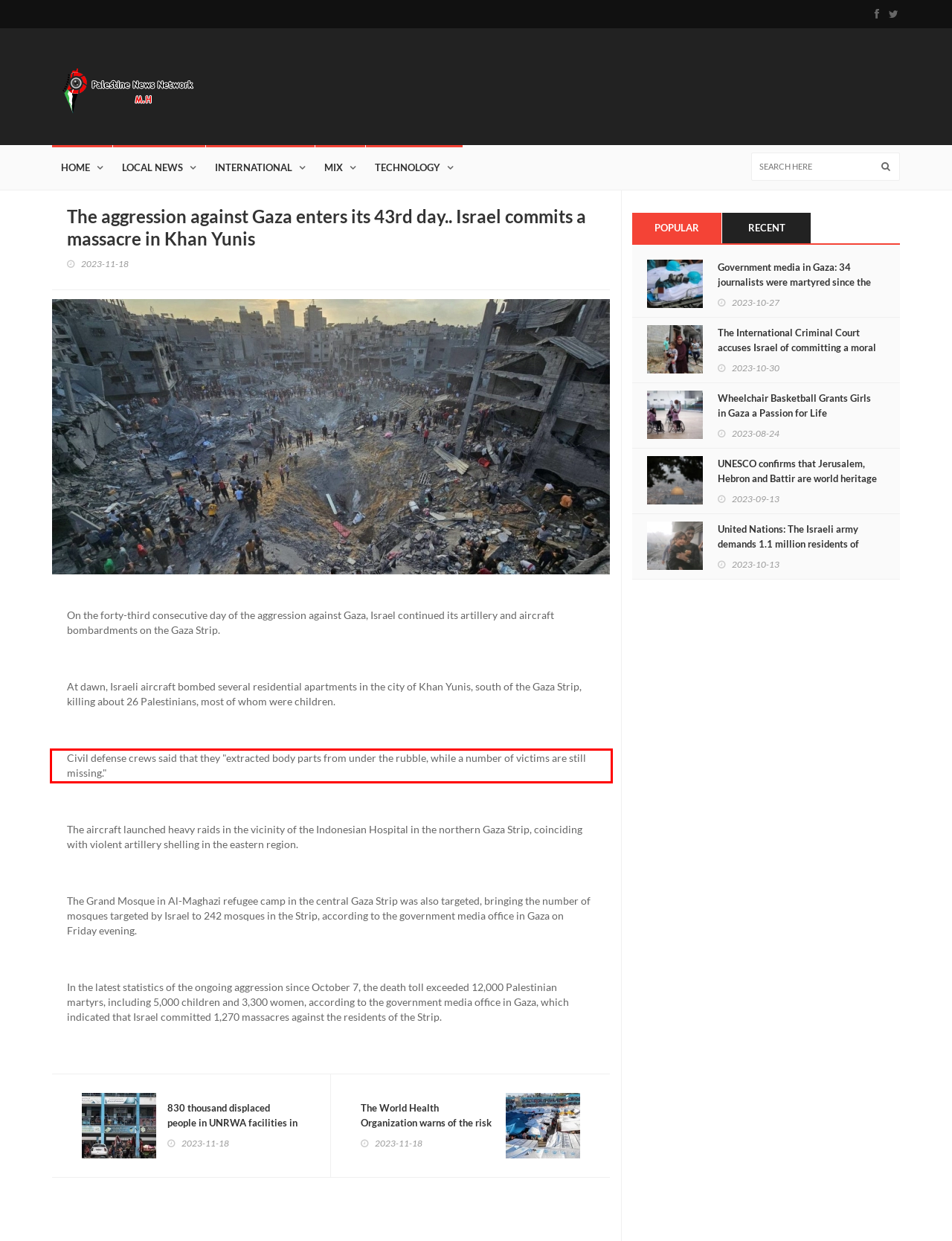Please extract the text content within the red bounding box on the webpage screenshot using OCR.

Civil defense crews said that they "extracted body parts from under the rubble, while a number of victims are still missing."